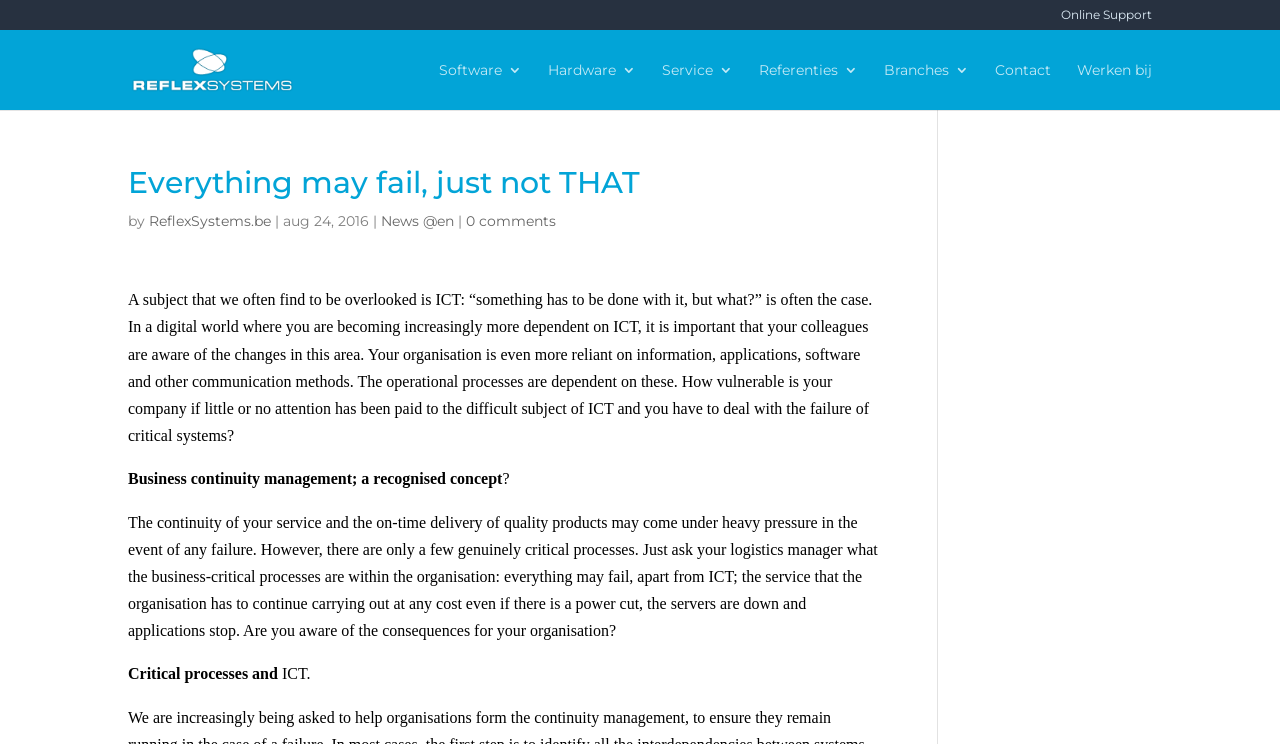Show the bounding box coordinates for the HTML element described as: "0 comments".

[0.364, 0.285, 0.434, 0.309]